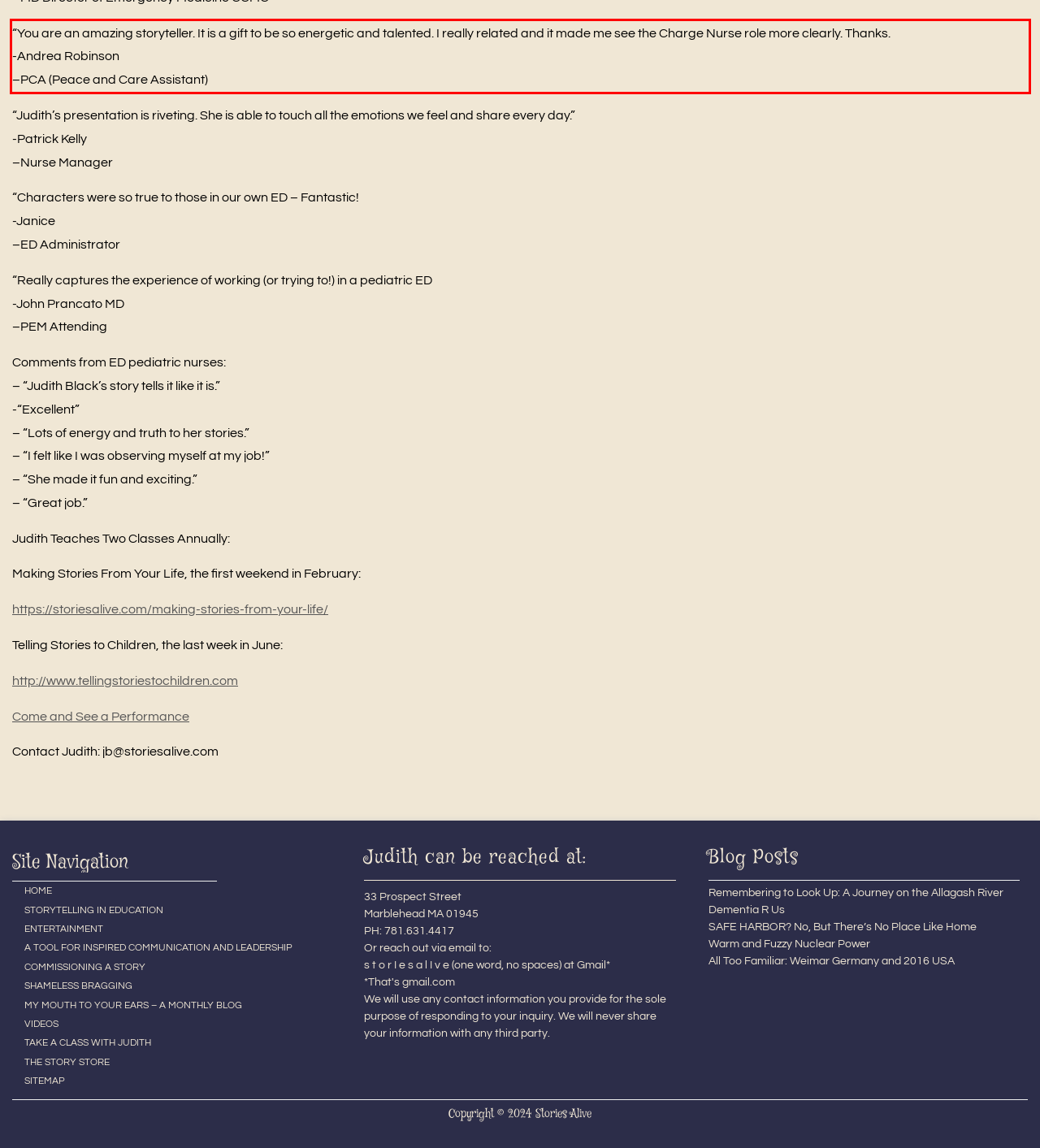Within the screenshot of the webpage, there is a red rectangle. Please recognize and generate the text content inside this red bounding box.

“You are an amazing storyteller. It is a gift to be so energetic and talented. I really related and it made me see the Charge Nurse role more clearly. Thanks. -Andrea Robinson –PCA (Peace and Care Assistant)